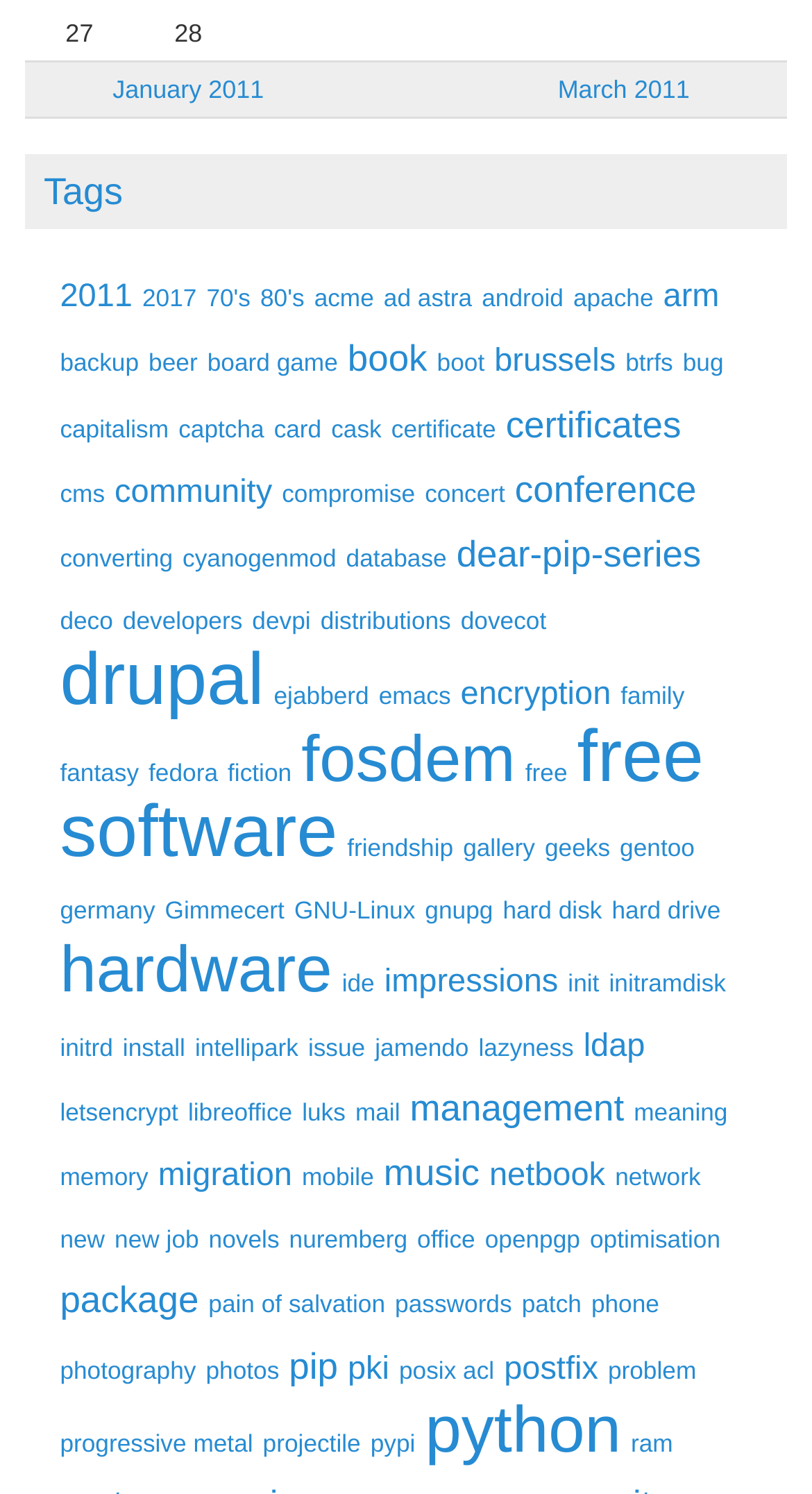Answer the question with a brief word or phrase:
What is the first month listed in the grid?

January 2011